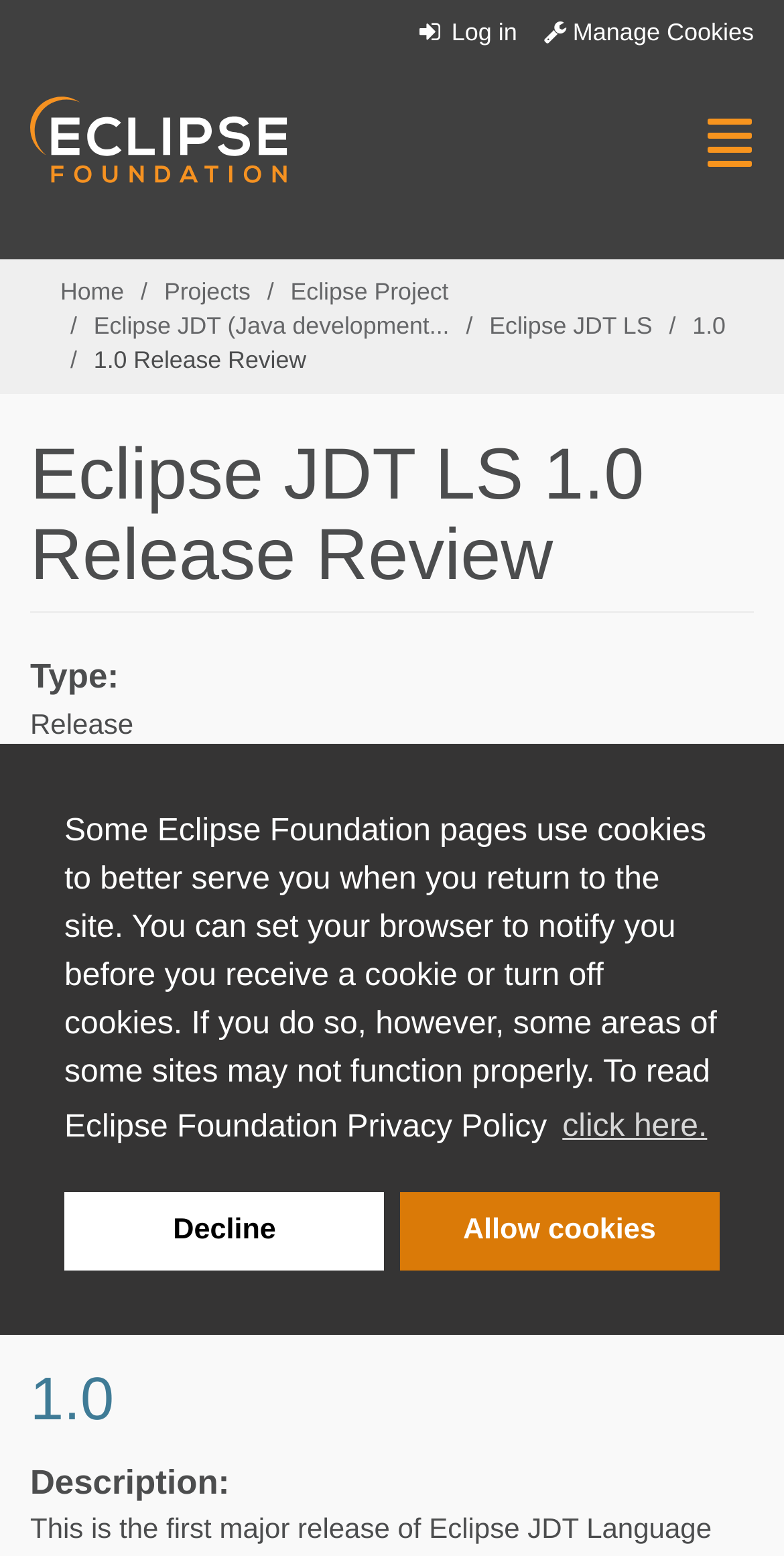Please specify the bounding box coordinates of the clickable region to carry out the following instruction: "go to home page". The coordinates should be four float numbers between 0 and 1, in the format [left, top, right, bottom].

[0.077, 0.178, 0.158, 0.197]